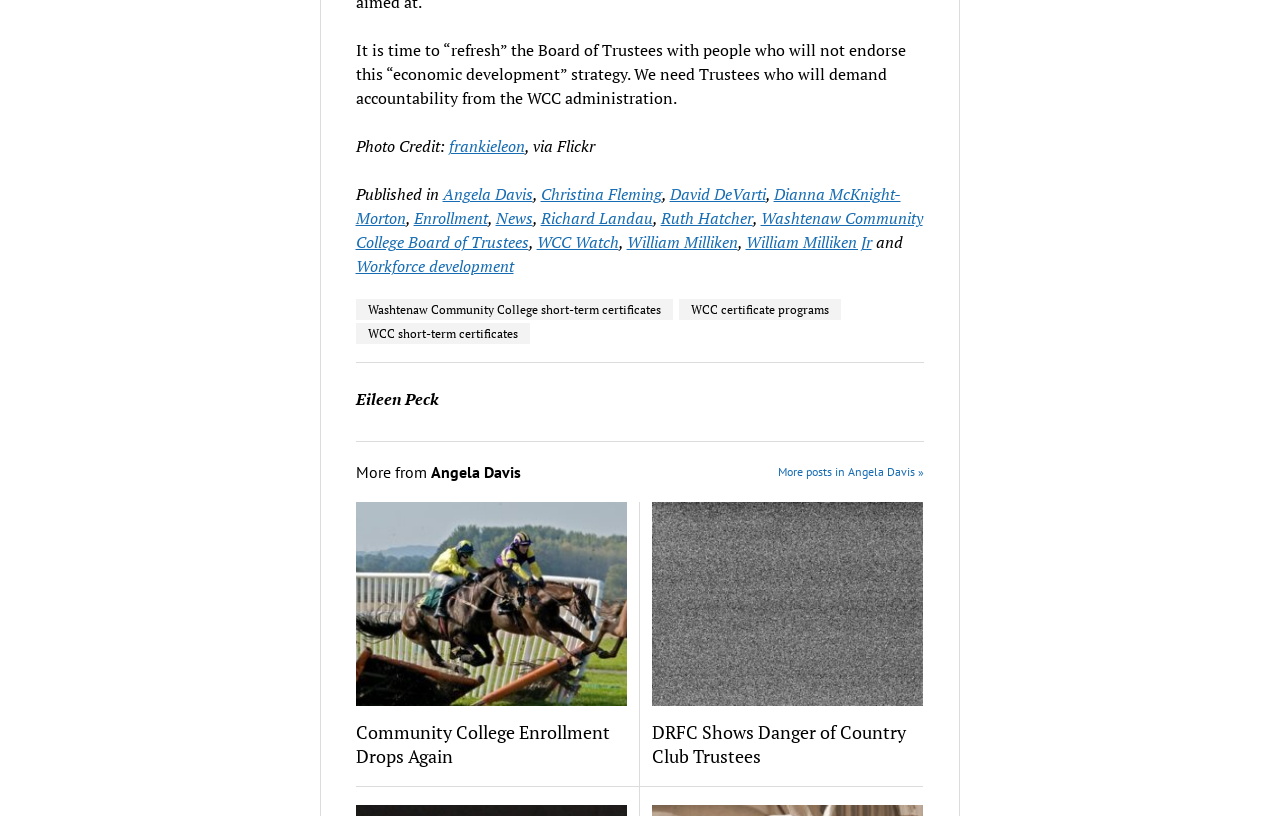What is the main topic of the webpage?
Please give a well-detailed answer to the question.

The main topic of the webpage can be inferred from the static text 'It is time to “refresh” the Board of Trustees...' and the links related to Washtenaw Community College Board of Trustees.